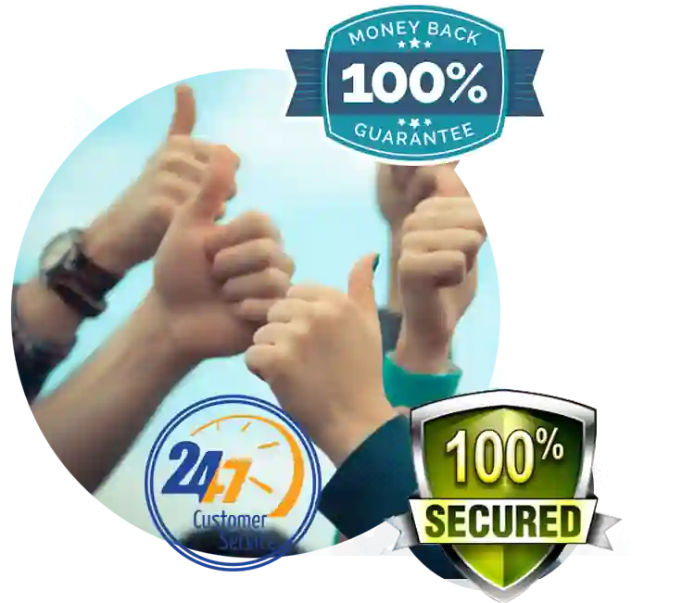What type of exam preparation is the image related to?
Using the visual information, reply with a single word or short phrase.

NS0-603 NetApp Certified Hybrid Cloud - Architect